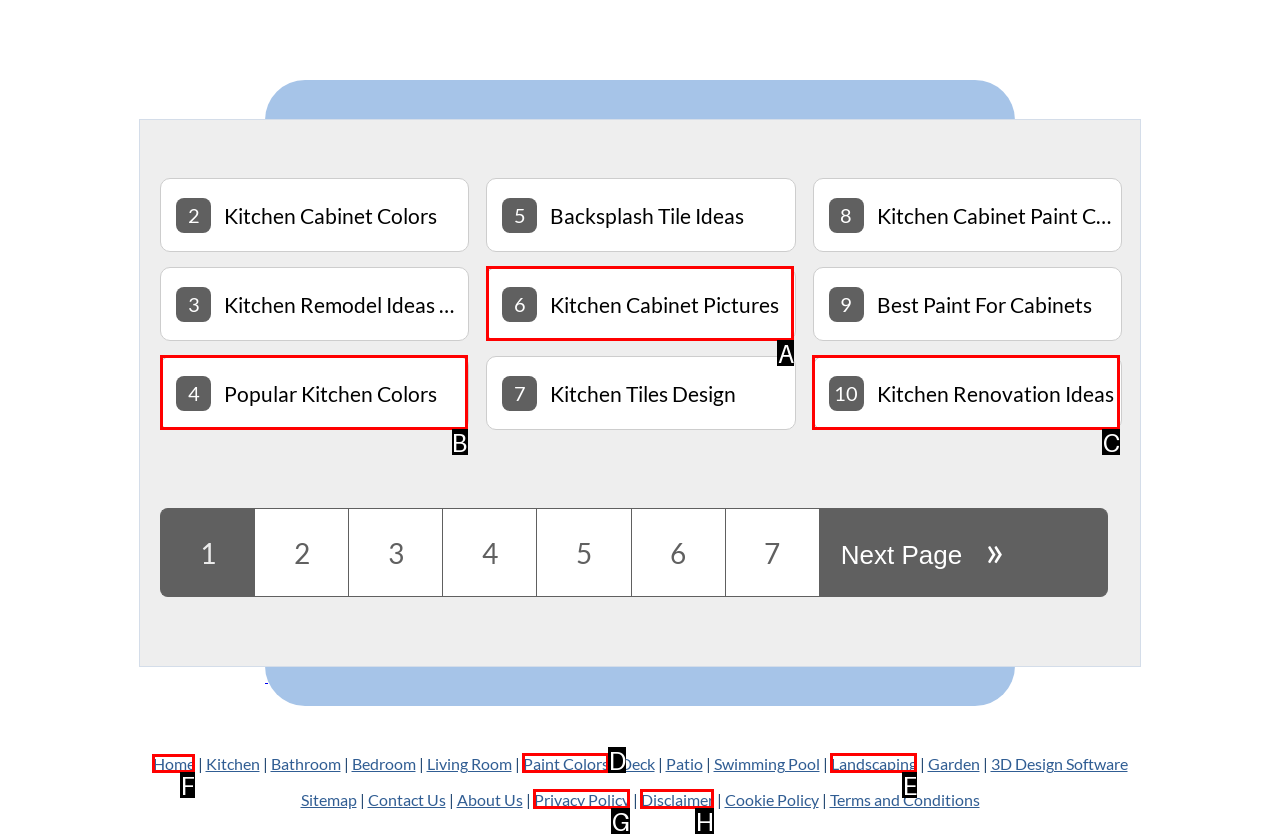Tell me which one HTML element I should click to complete the following instruction: Visit Home page
Answer with the option's letter from the given choices directly.

F